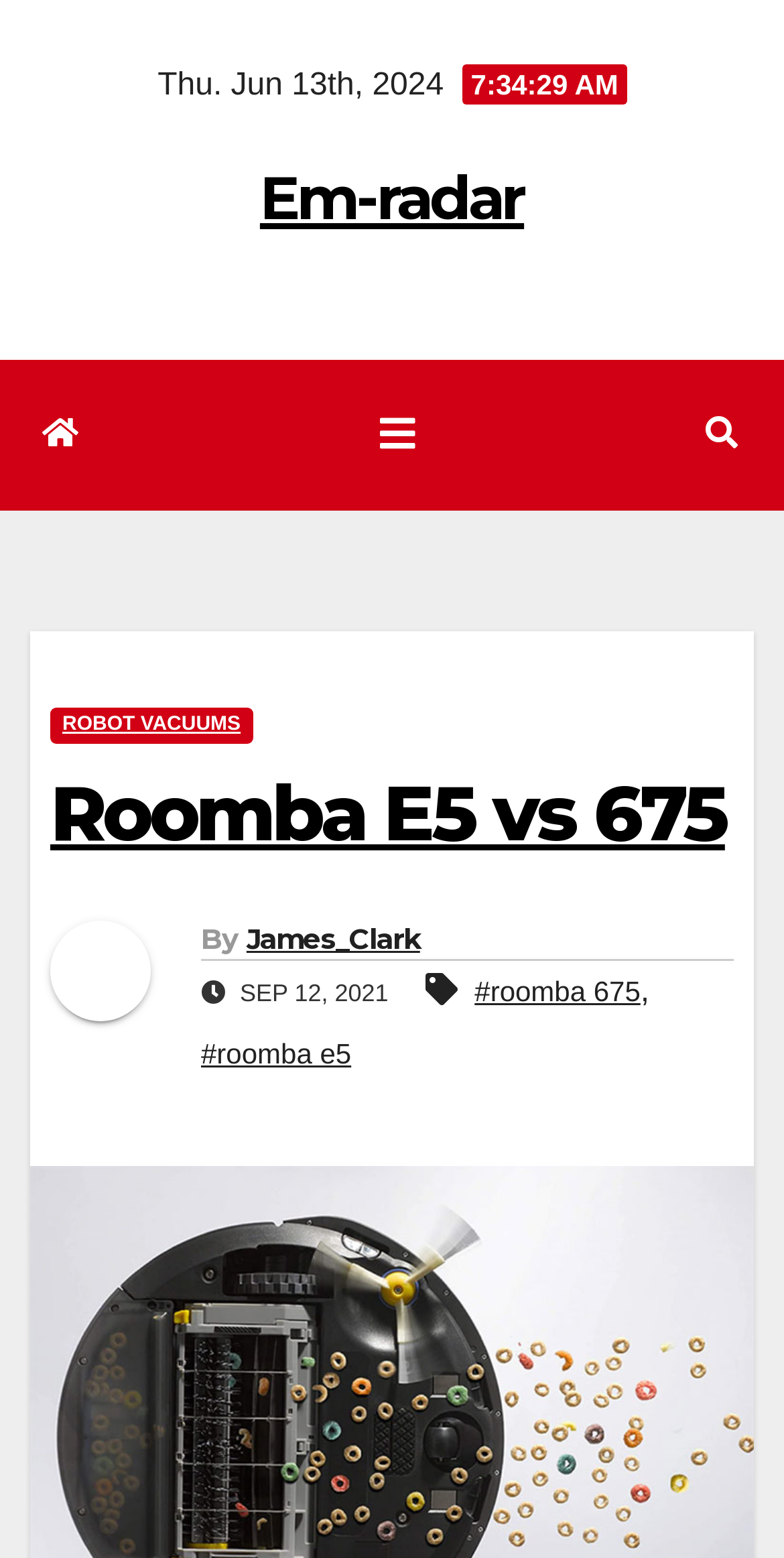Find the bounding box coordinates of the element I should click to carry out the following instruction: "View ROBOT VACUUMS menu".

[0.064, 0.454, 0.322, 0.478]